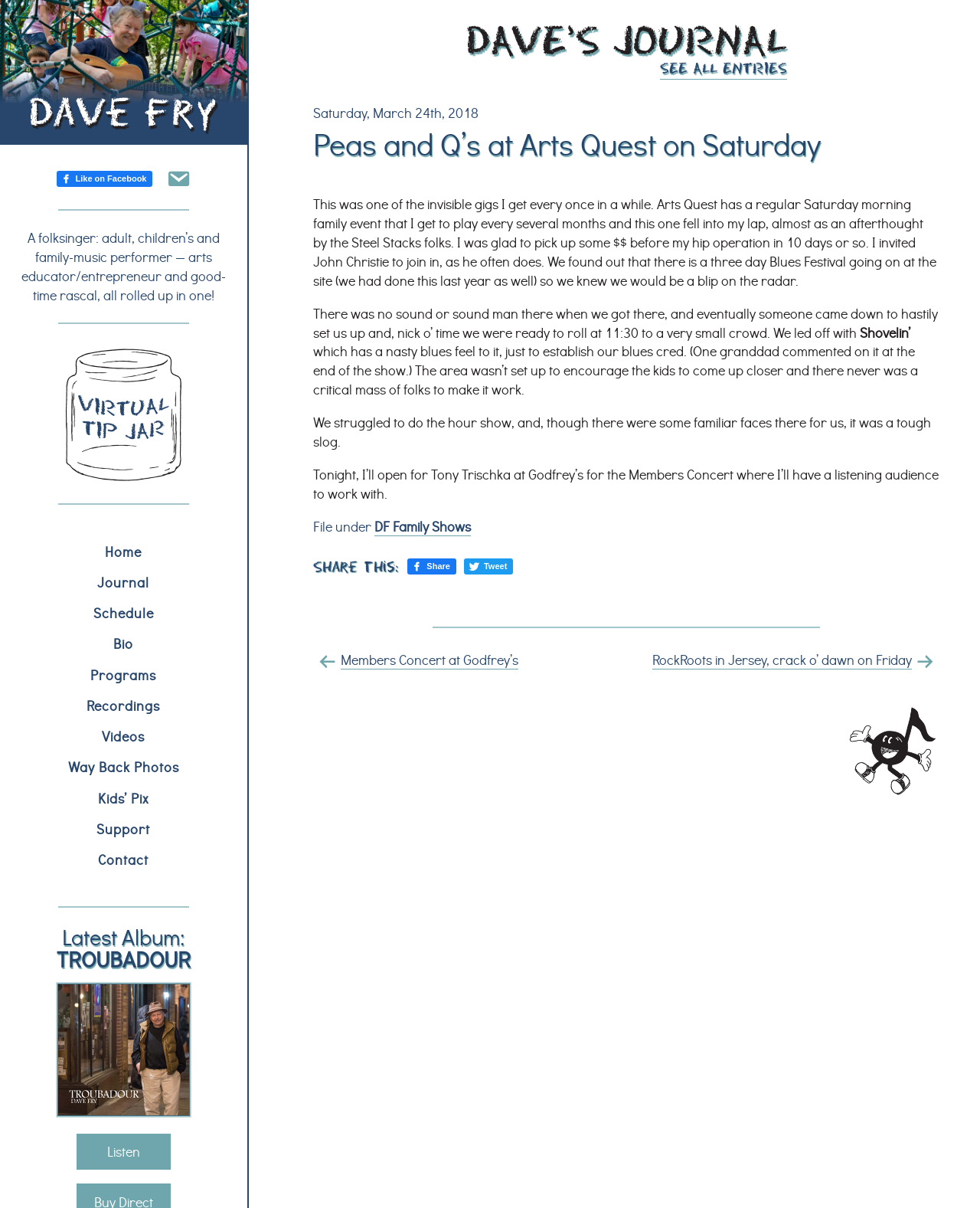Could you indicate the bounding box coordinates of the region to click in order to complete this instruction: "Read Dave's journal".

[0.475, 0.018, 0.803, 0.048]